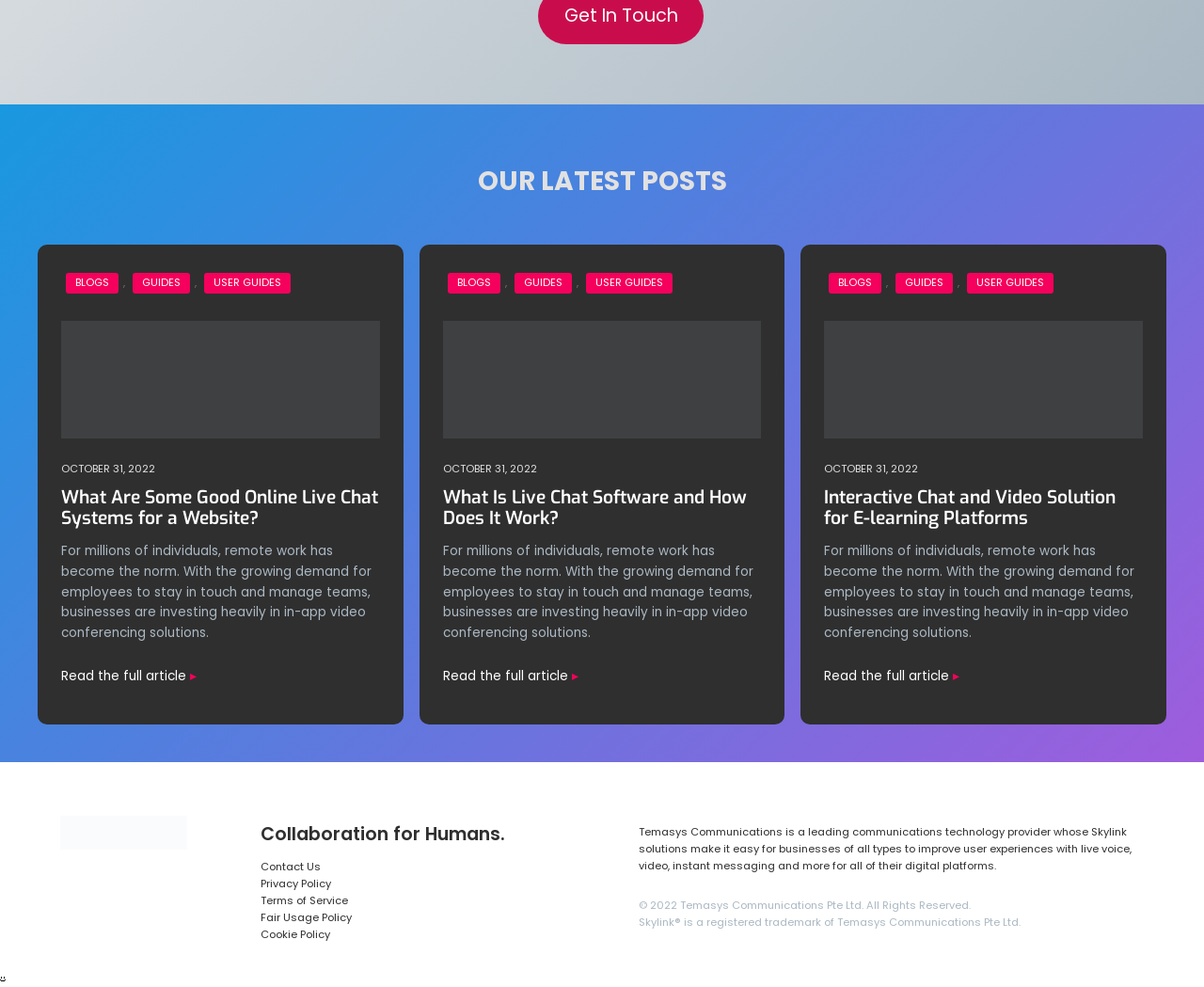Determine the bounding box coordinates for the clickable element to execute this instruction: "View 'What Is Live Chat Software and How Does It Work?' article". Provide the coordinates as four float numbers between 0 and 1, i.e., [left, top, right, bottom].

[0.368, 0.494, 0.632, 0.536]